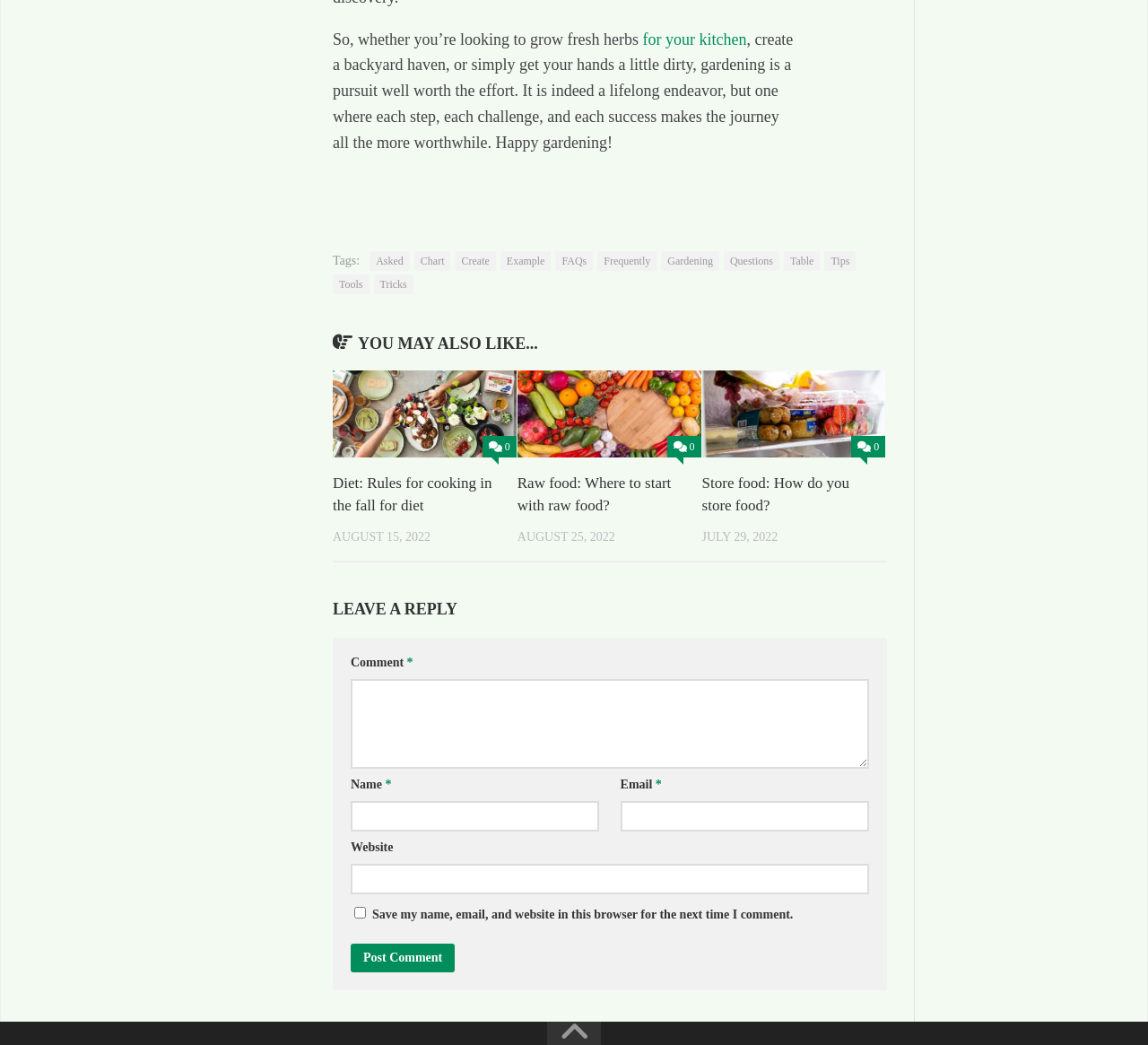Please mark the clickable region by giving the bounding box coordinates needed to complete this instruction: "Click on the 'Asked' tag".

[0.322, 0.241, 0.357, 0.259]